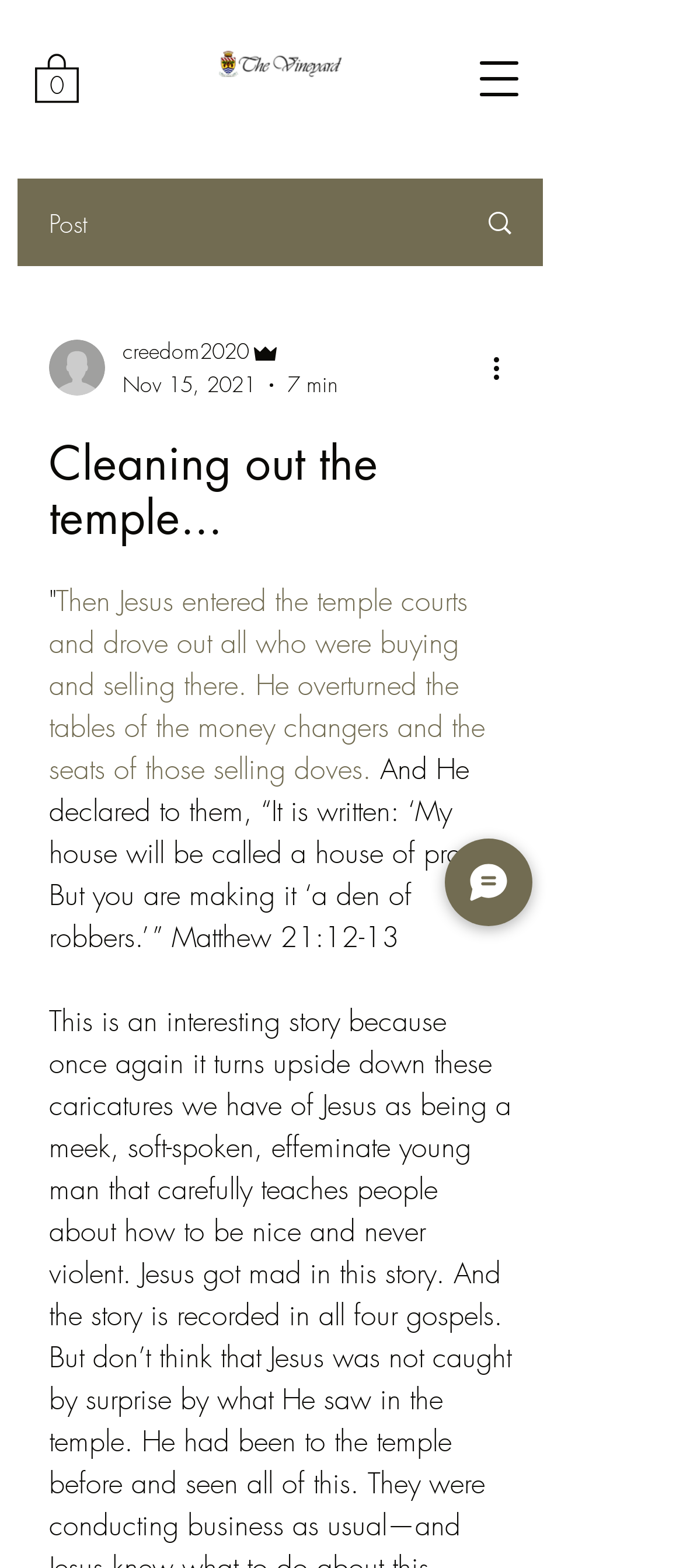Determine the bounding box coordinates for the area that should be clicked to carry out the following instruction: "Read the post".

[0.072, 0.279, 0.749, 0.349]